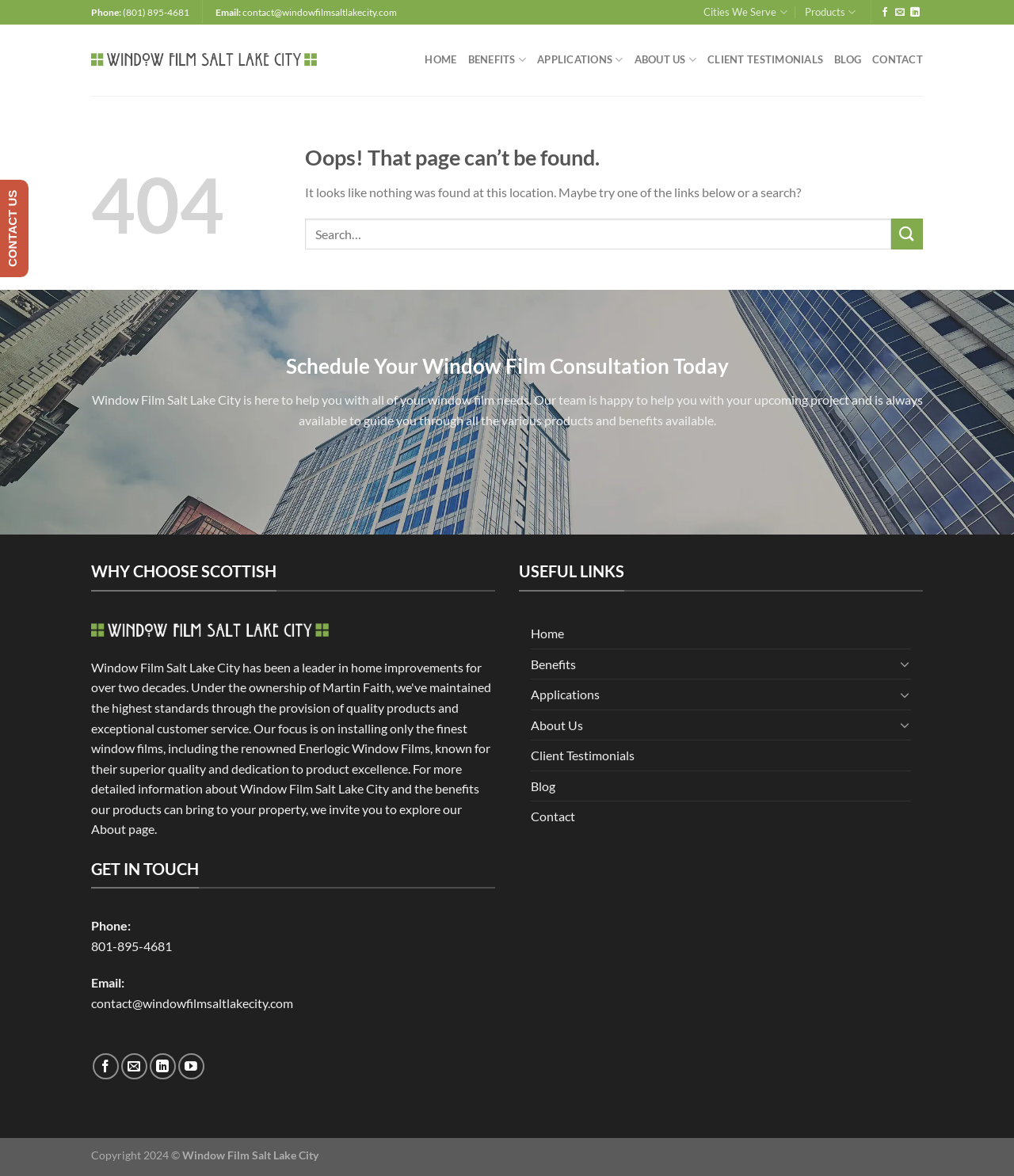Provide the bounding box coordinates of the HTML element described by the text: "Blog".

[0.523, 0.656, 0.548, 0.681]